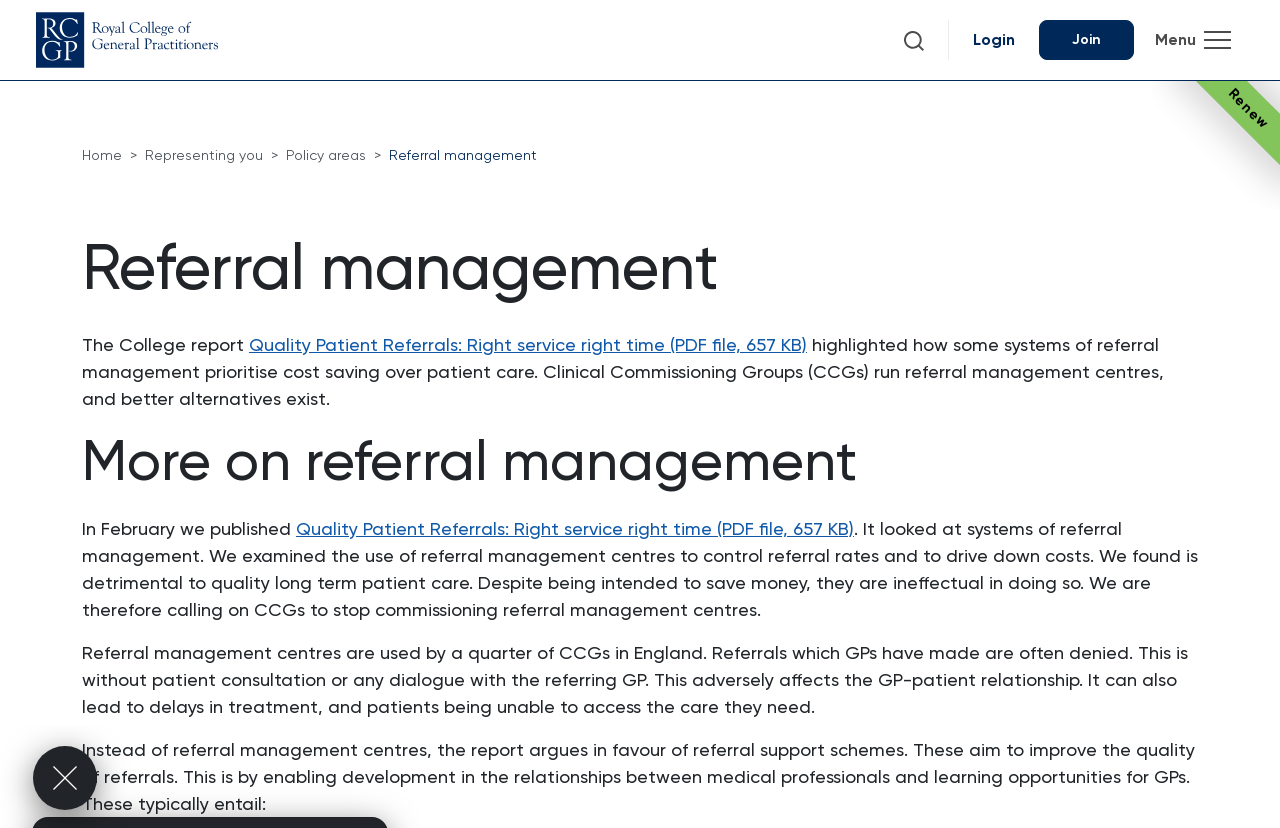What percentage of CCGs in England use referral management centres?
Answer the question with a single word or phrase derived from the image.

A quarter